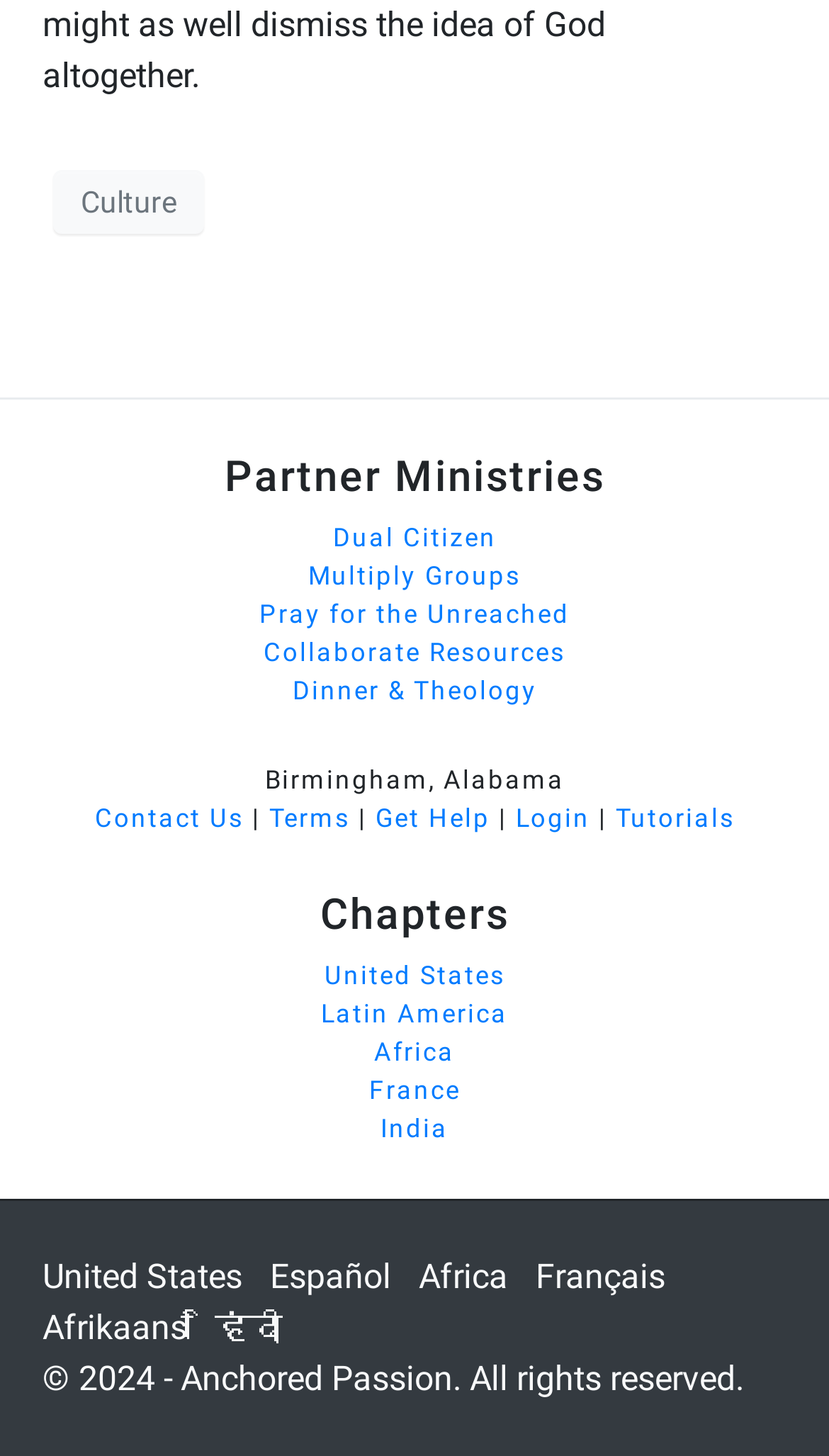What is the copyright year mentioned on the webpage?
Provide a one-word or short-phrase answer based on the image.

2024